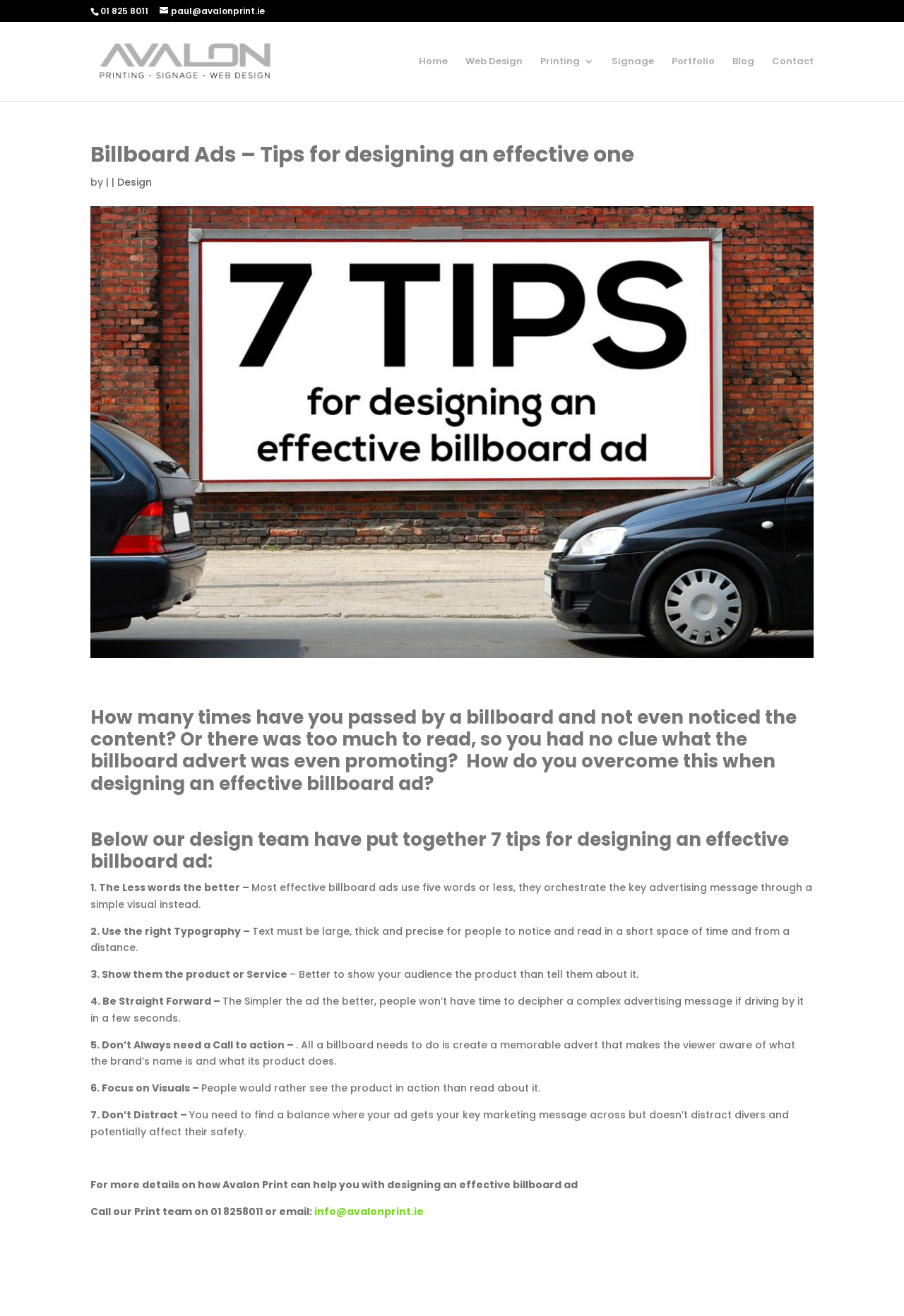Please specify the bounding box coordinates in the format (top-left x, top-left y, bottom-right x, bottom-right y), with values ranging from 0 to 1. Identify the bounding box for the UI component described as follows: Portfolio

[0.743, 0.043, 0.791, 0.077]